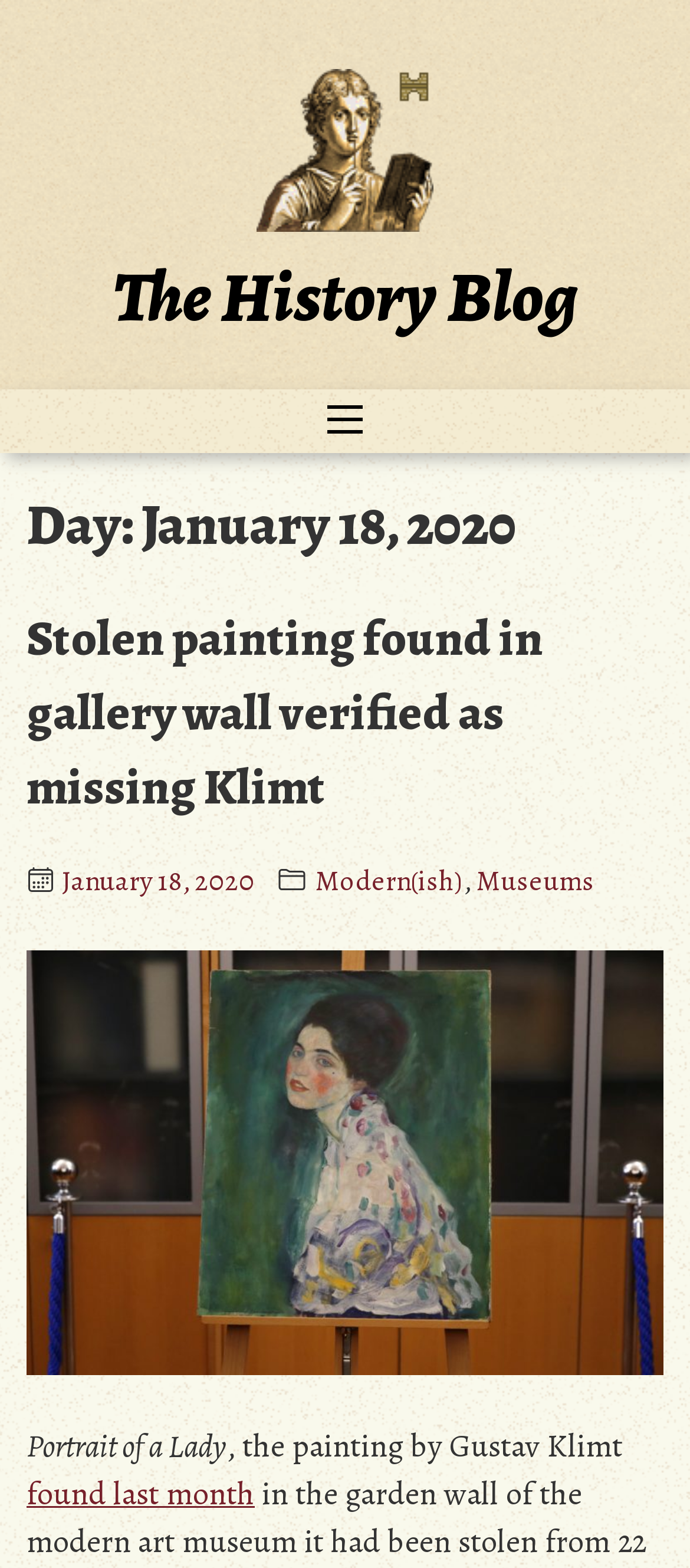Provide a thorough description of the webpage's content and layout.

The webpage is a blog post from "The History Blog" dated January 18, 2020. At the top, there is a header section with a link and an image, both labeled "The History Blog". Below this, there is a heading with the same title. 

To the right of the header section, there is a button labeled "Toggle navigation". 

Below the header section, there is a main content area with a header that displays the date "January 18, 2020". Underneath, there is a heading that reads "Stolen painting found in gallery wall verified as missing Klimt", which is a link to the article. 

To the right of the article title, there is an image of a calendar outline, and below it, there is a link to the date "January 18, 2020". Next to the date link, there is an image of a folder outline, and to its right, there are links to categories "Modern(ish)" and "Museums", separated by a comma. 

Further down, there is a link with no text, accompanied by a large image that spans the width of the content area. Below this, there are two lines of static text that read "Portrait of a Lady, the painting by Gustav Klimt". Finally, there is a link that reads "found last month".